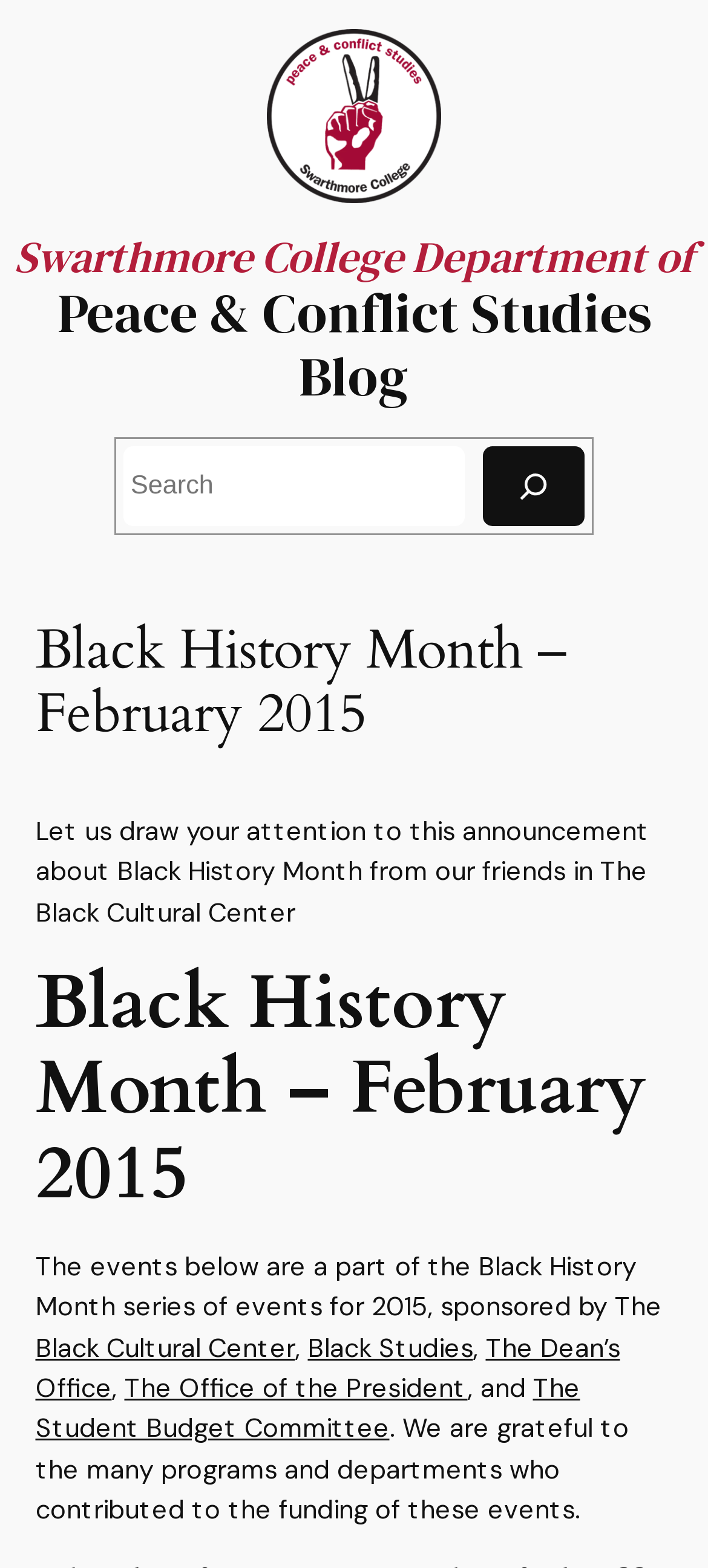Extract the bounding box for the UI element that matches this description: "aria-label="Search"".

[0.682, 0.285, 0.826, 0.335]